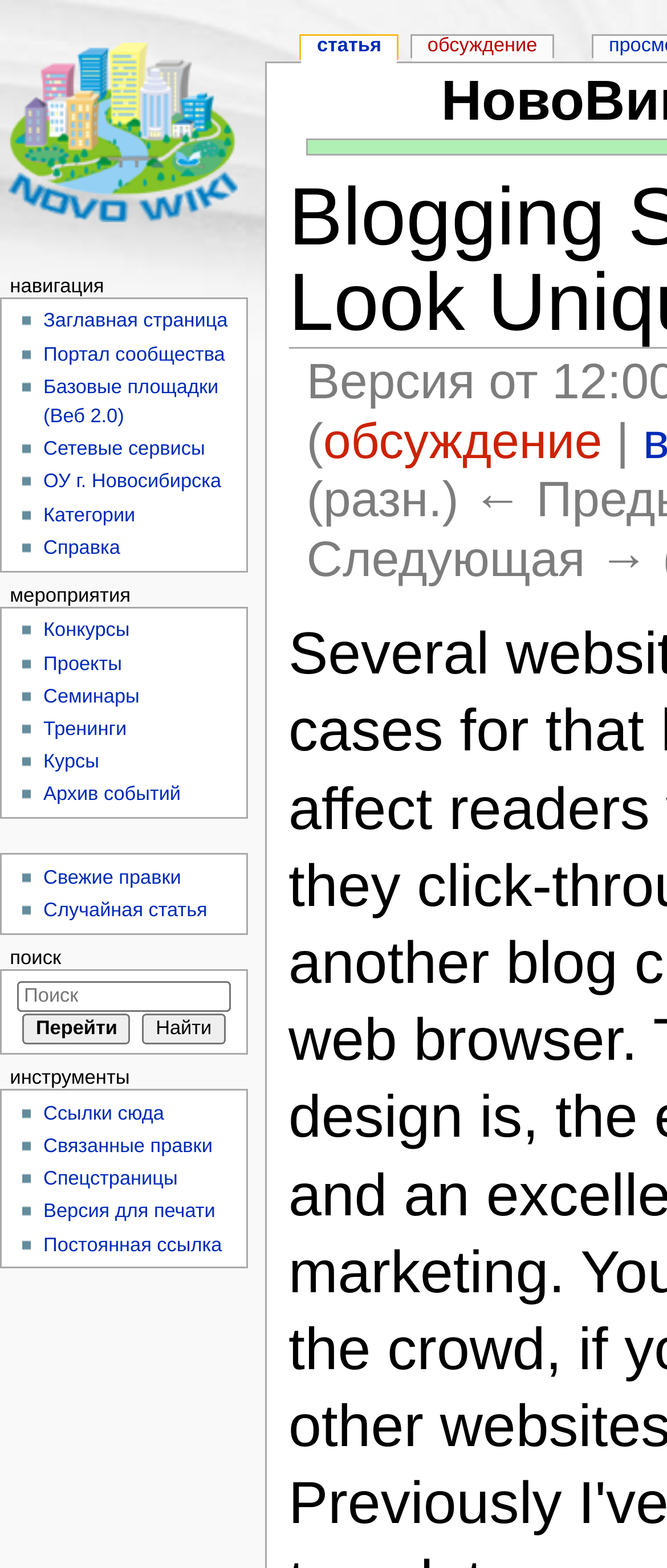Please find the bounding box coordinates for the clickable element needed to perform this instruction: "view recent changes".

[0.065, 0.554, 0.271, 0.567]